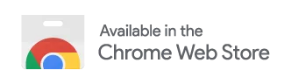What is the name of the AI tool mentioned in the image?
Give a one-word or short-phrase answer derived from the screenshot.

writi.io AI ChatGPT